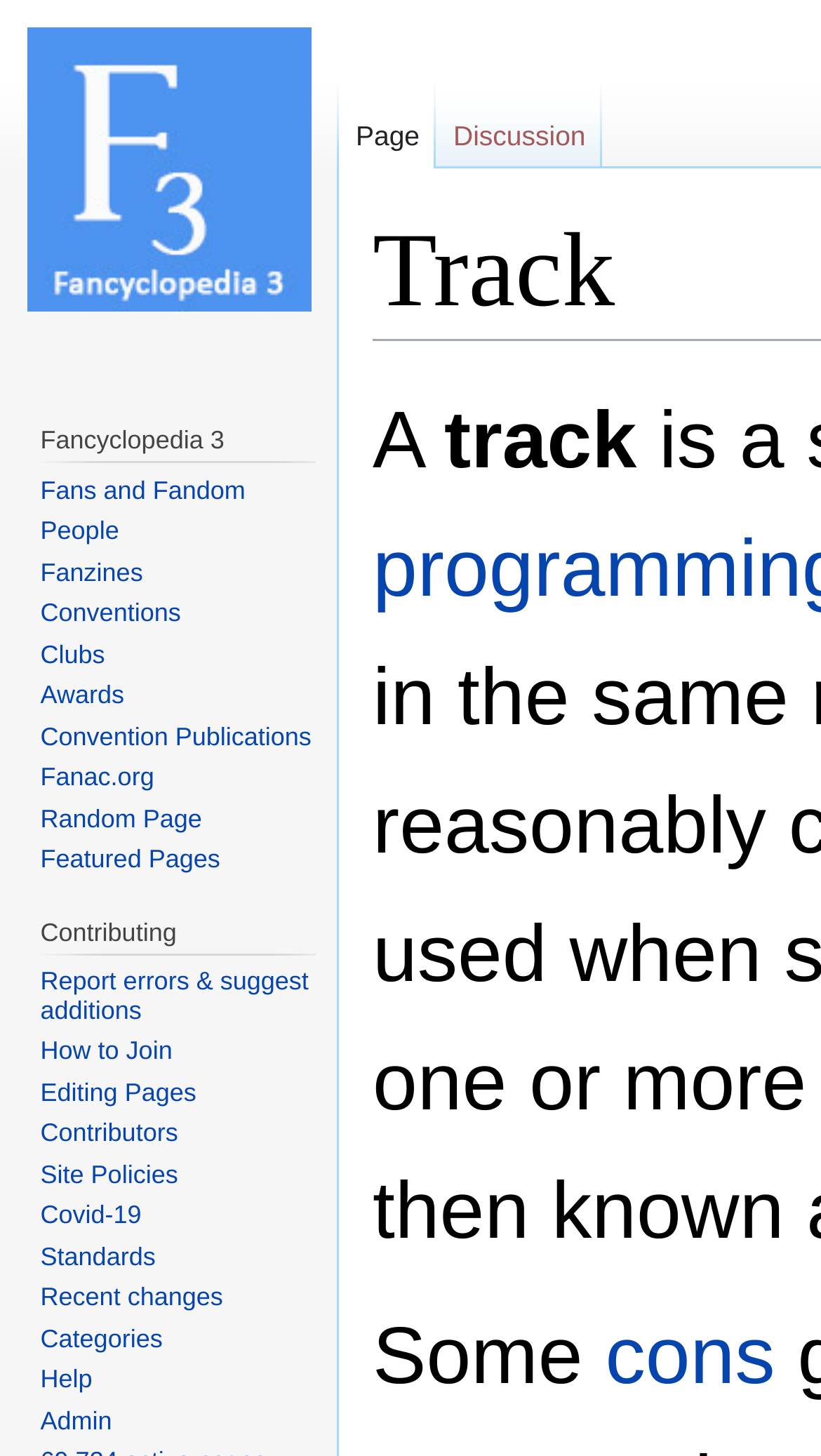Create an elaborate caption that covers all aspects of the webpage.

The webpage is titled "Track - Fancyclopedia 3" and appears to be a wiki-style page with a navigation menu and various links to different sections and topics. 

At the top of the page, there are two links, "Jump to navigation" and "Jump to search", positioned side by side. Below these links, there is a heading with the title "Track" followed by the word "track". 

On the left side of the page, there is a navigation menu with links to different namespaces, including "Page" and "Discussion". Above this menu, there is a link to "Visit the main page". 

Further down on the left side, there is another navigation menu with links to various topics, including "Fans and Fandom", "People", "Fanzines", "Conventions", and more. These links are arranged vertically, with the heading "Fancyclopedia 3" above them. 

Below these links, there is a section titled "Contributing" with links to pages related to contributing to the wiki, such as "Report errors & suggest additions" and "How to Join". 

At the bottom of the page, there are more links to various topics, including "Recent changes", "Categories", "Help", and "Admin".